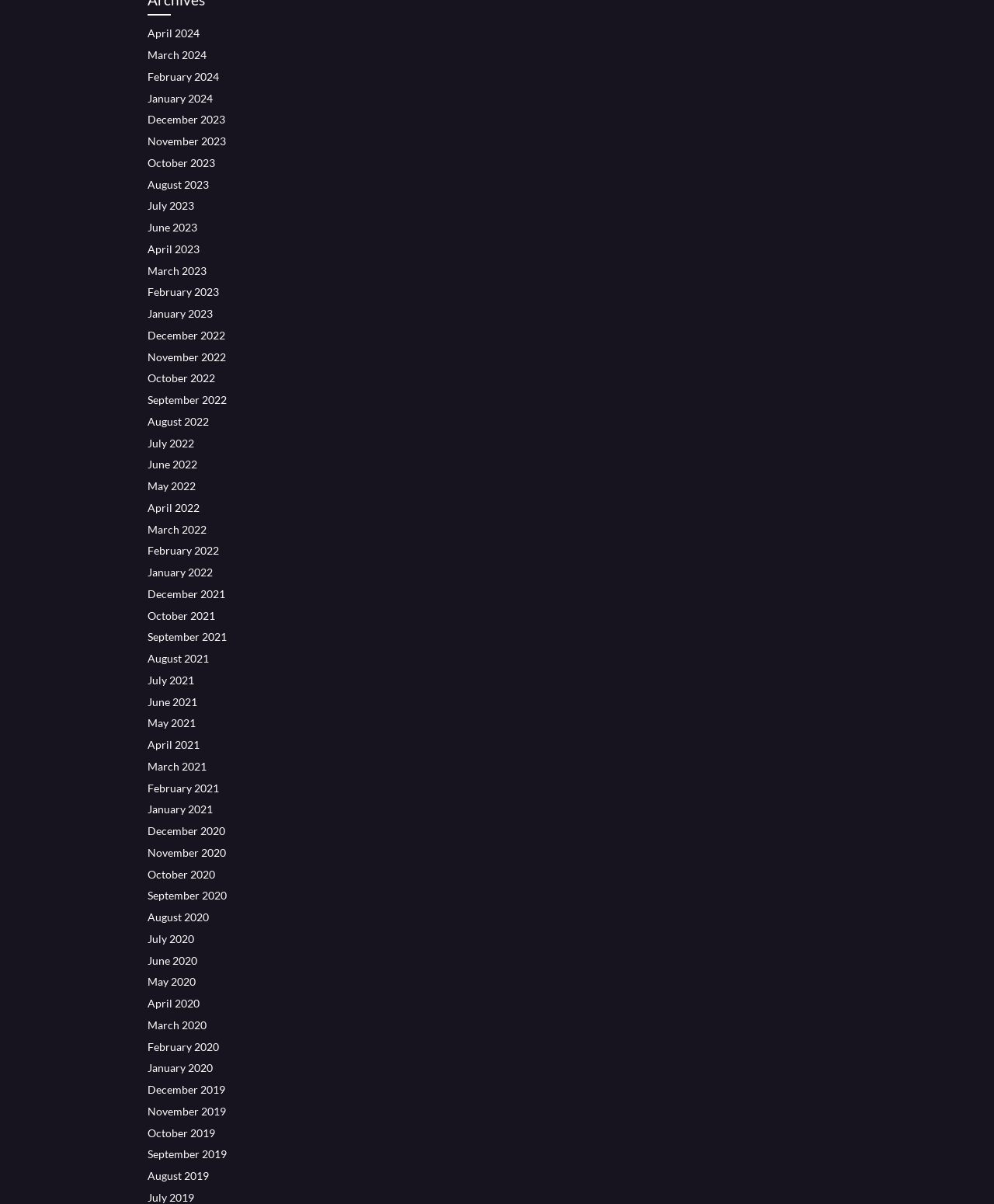Are there any months listed in 2025?
Please ensure your answer to the question is detailed and covers all necessary aspects.

I examined the list of links and did not find any months listed in 2025.